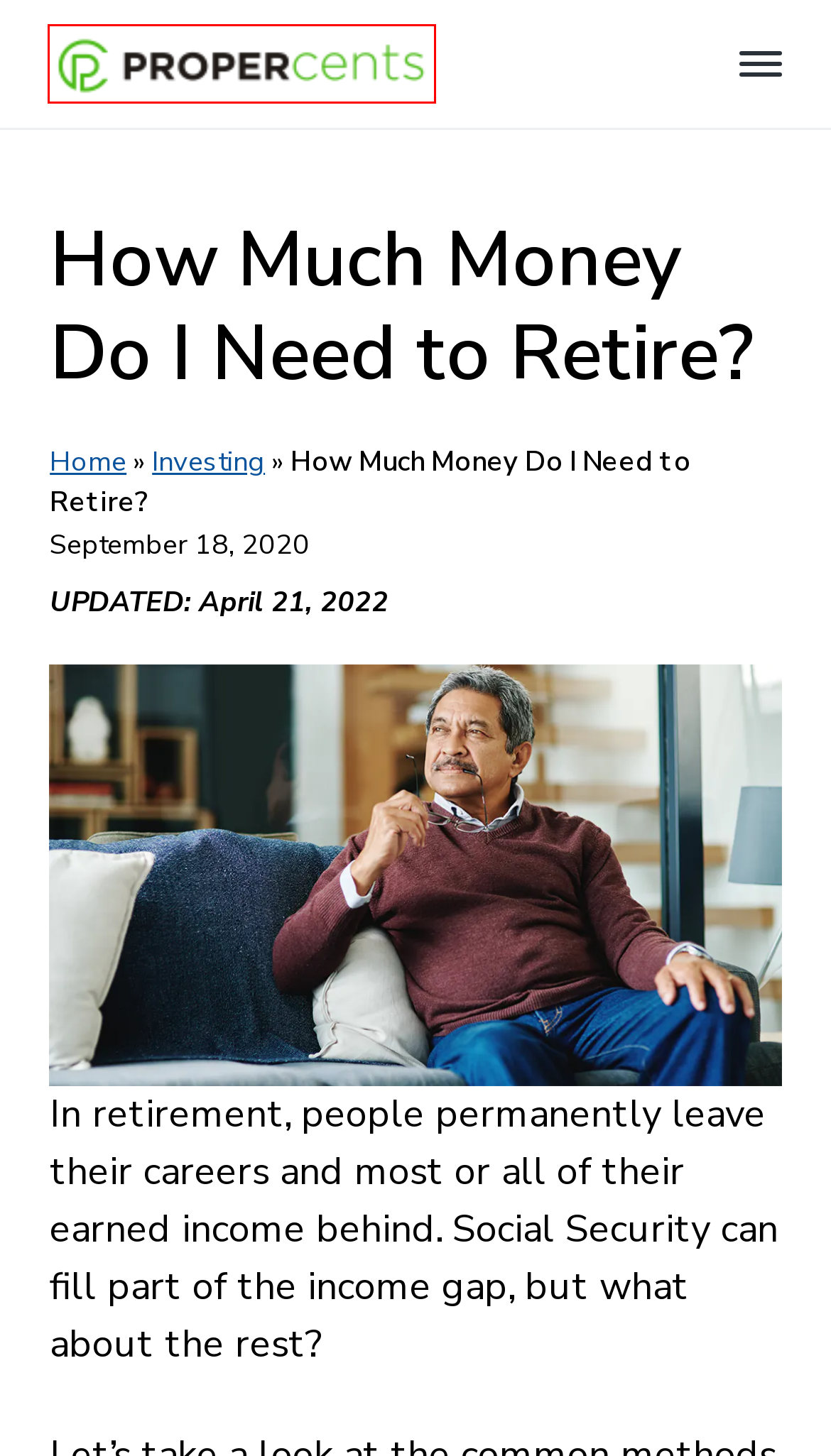Take a look at the provided webpage screenshot featuring a red bounding box around an element. Select the most appropriate webpage description for the page that loads after clicking on the element inside the red bounding box. Here are the candidates:
A. Automate Retirement & College Savings (Step 5) - Proper Cents
B. The United States Social Security Administration | SSA
C. Learn About Investing From the Experts - Proper Cents
D. Consolidate Debt and Streamline Payments (Step 3) - Proper Cents
E. Pay Off Debt and Finish Emergency Fund (Step 6) - Proper Cents
F. Take Control of Your Finances - Proper Cents
G. Calculate Expenses and Find Your Living Cost (Step 1) - Proper Cents
H. Personal Capital App Review, Ratings & Complaints- Proper Cents

F